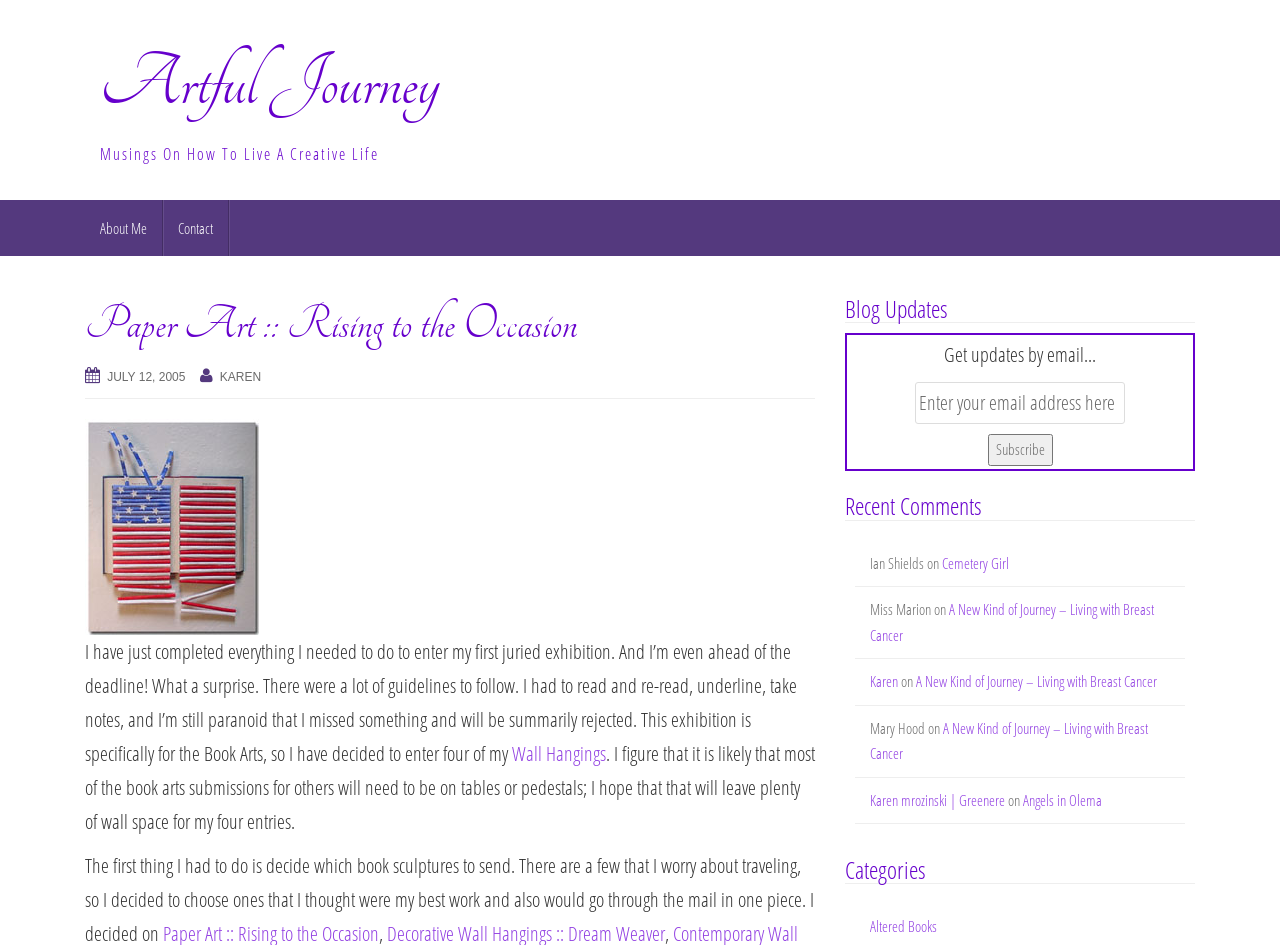Identify the bounding box coordinates of the area that should be clicked in order to complete the given instruction: "Explore the 'Altered Books' category". The bounding box coordinates should be four float numbers between 0 and 1, i.e., [left, top, right, bottom].

[0.68, 0.969, 0.732, 0.991]